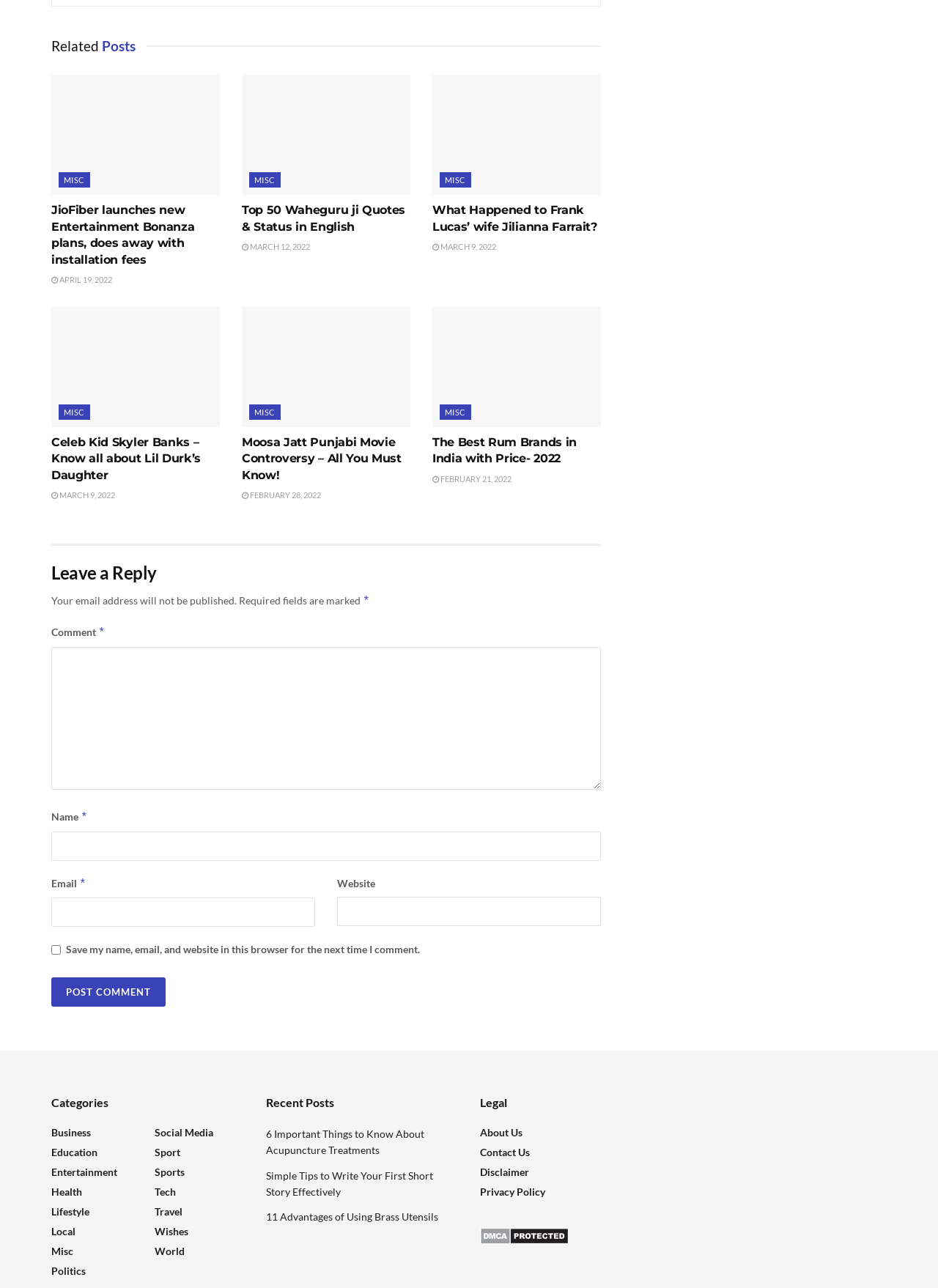How many articles are there under 'Related Posts'?
Please respond to the question thoroughly and include all relevant details.

I counted the number of article elements under the 'Related Posts' heading, and there are 6 articles.